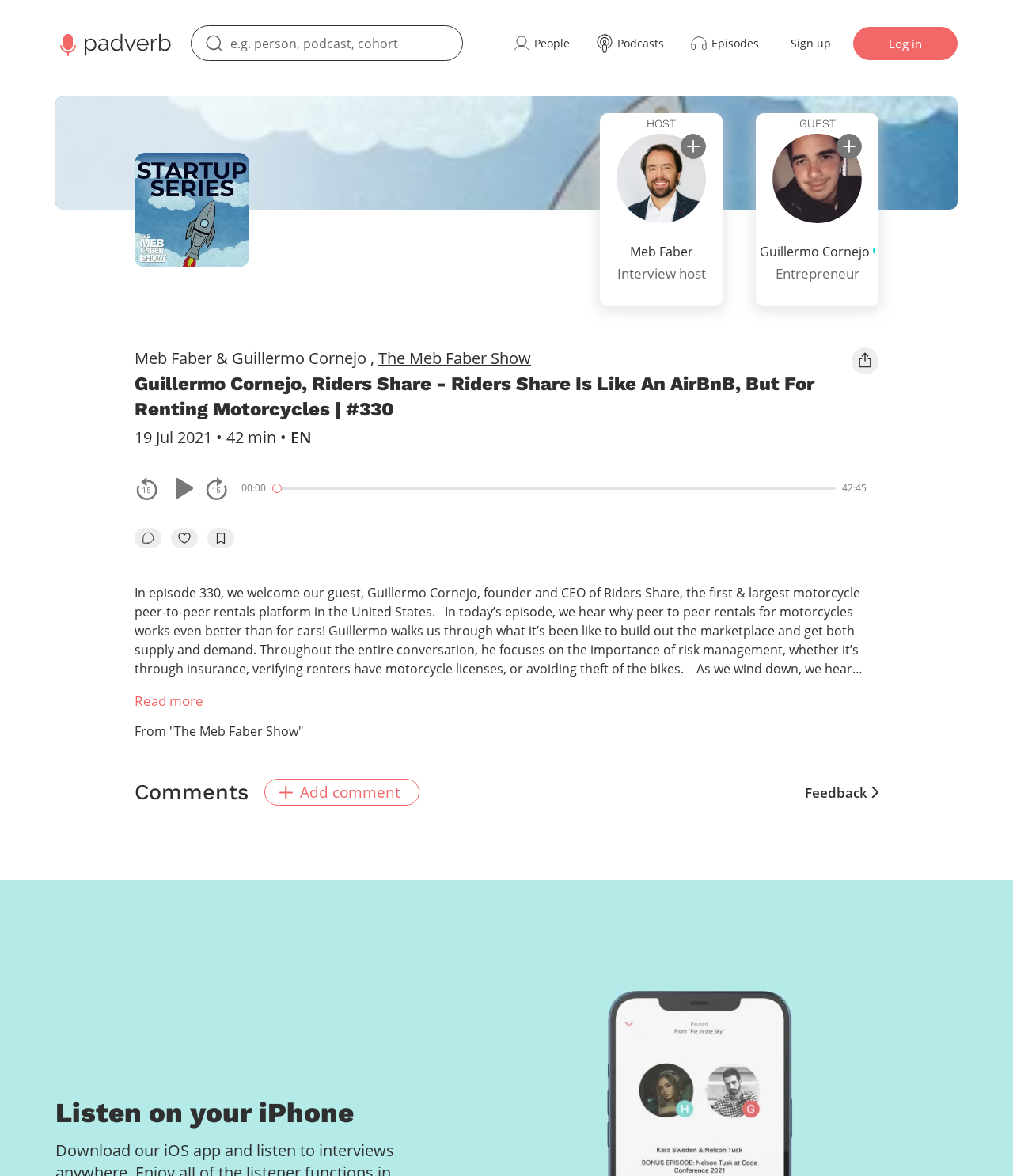Refer to the screenshot and give an in-depth answer to this question: What is the name of the podcast?

I found the answer by looking at the text 'The Meb Faber & Guillermo Cornejo,' and the link 'The Meb Faber Show' which is located near the top of the webpage, indicating that it is the title of the podcast.